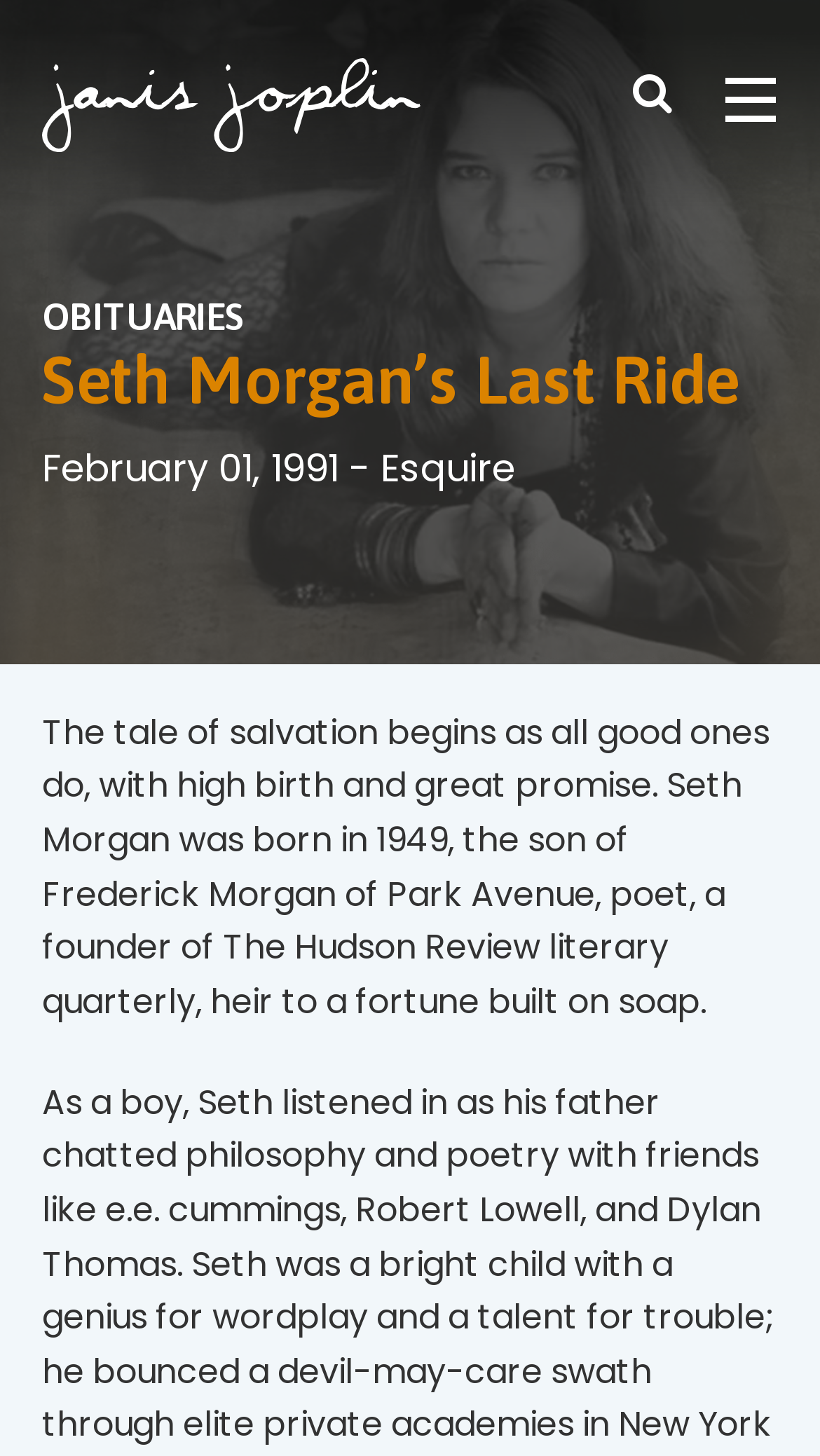Please provide a brief answer to the following inquiry using a single word or phrase:
What is the occupation of Seth Morgan's father?

poet